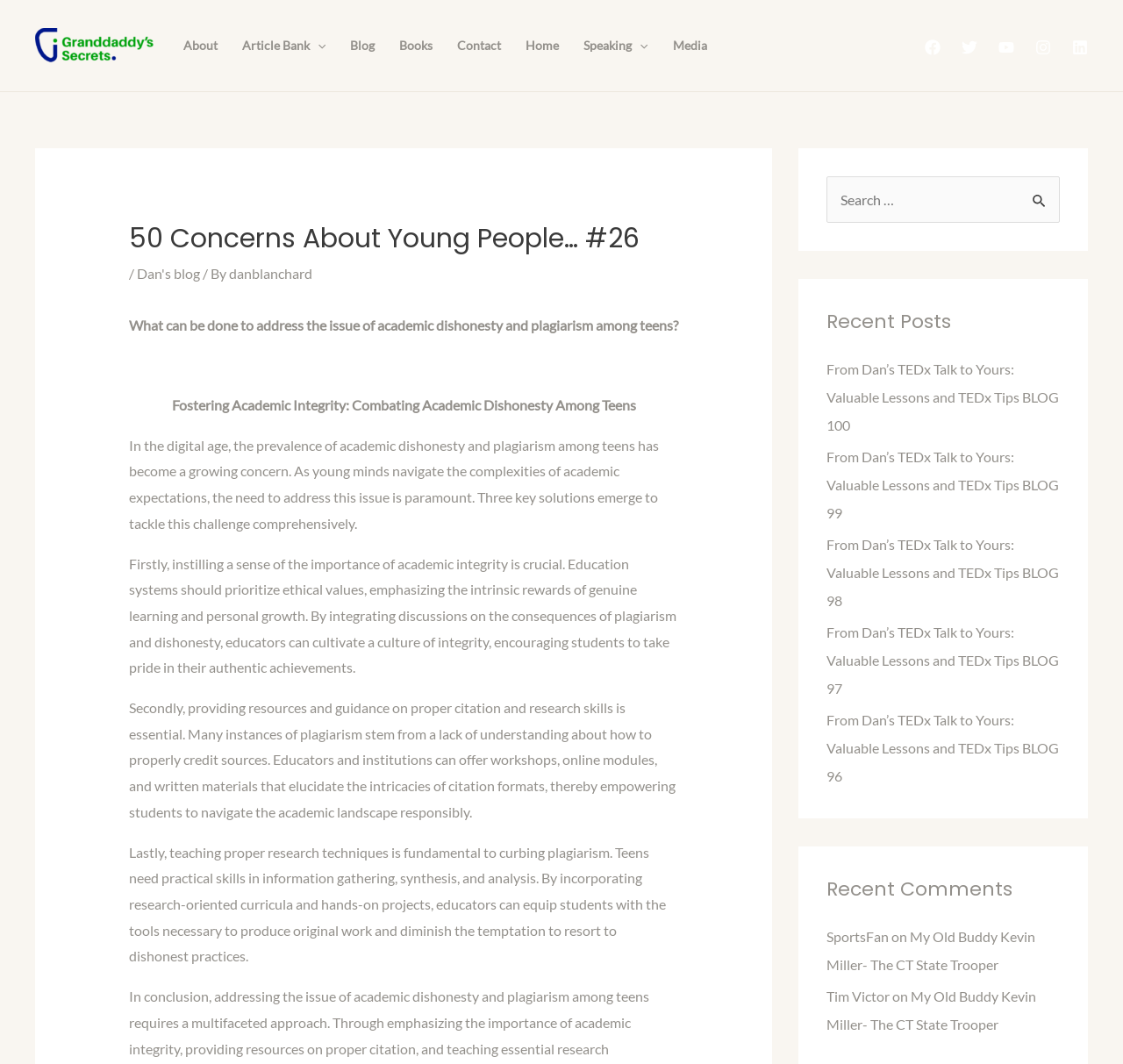Predict the bounding box of the UI element that fits this description: "About".

[0.152, 0.014, 0.205, 0.072]